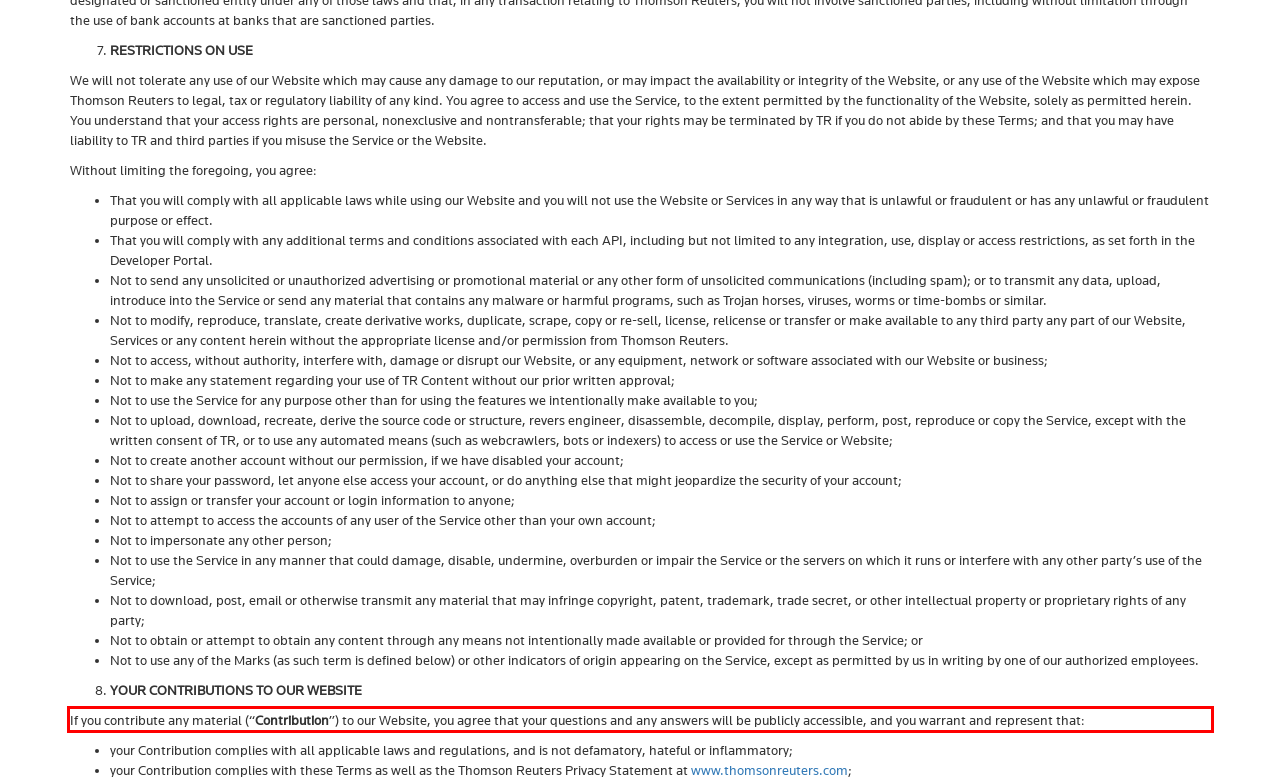Please examine the screenshot of the webpage and read the text present within the red rectangle bounding box.

If you contribute any material (“Contribution”) to our Website, you agree that your questions and any answers will be publicly accessible, and you warrant and represent that: